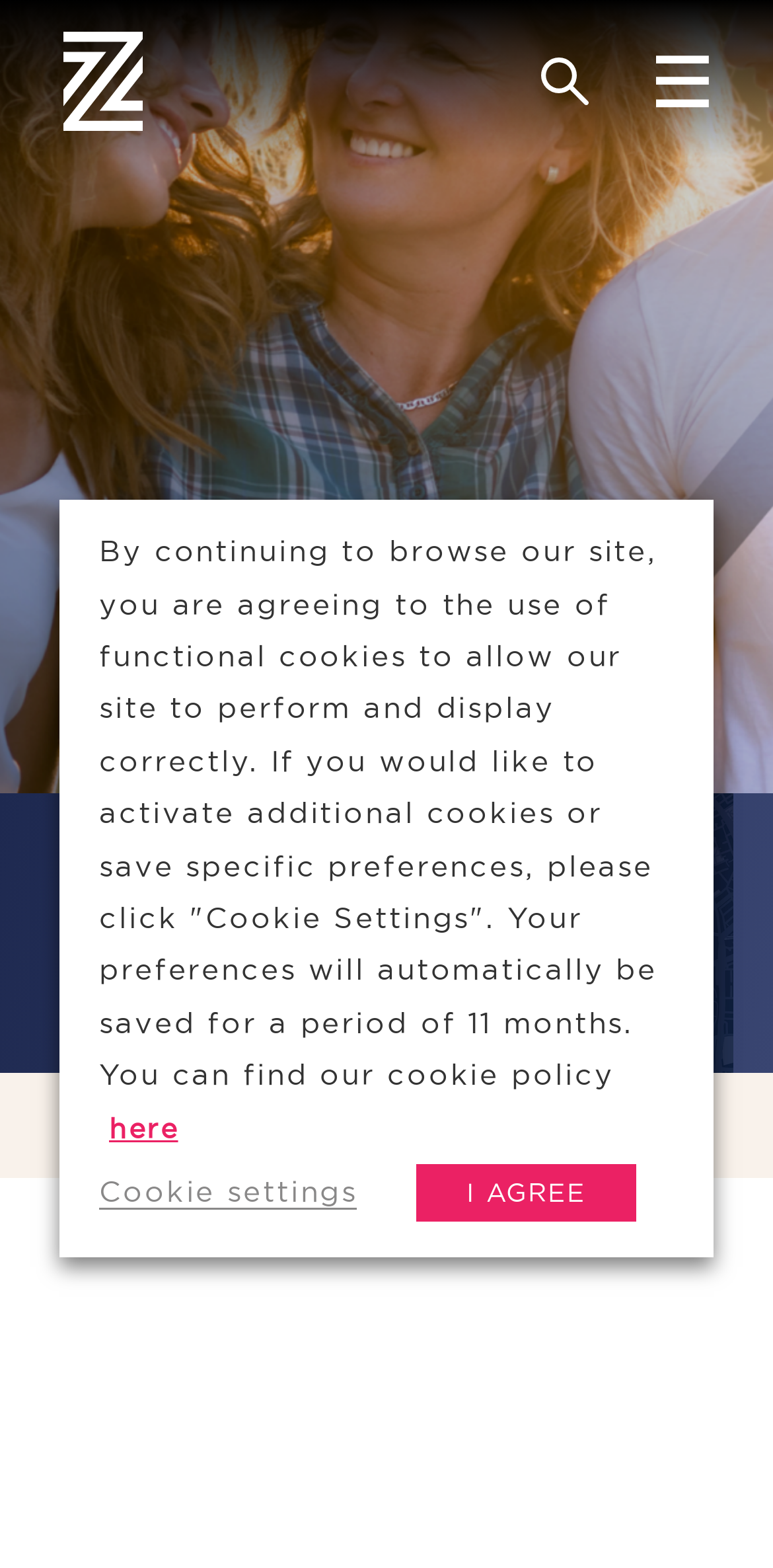Determine the bounding box coordinates for the area that should be clicked to carry out the following instruction: "View Paula Barlow's profile".

[0.616, 0.506, 0.949, 0.684]